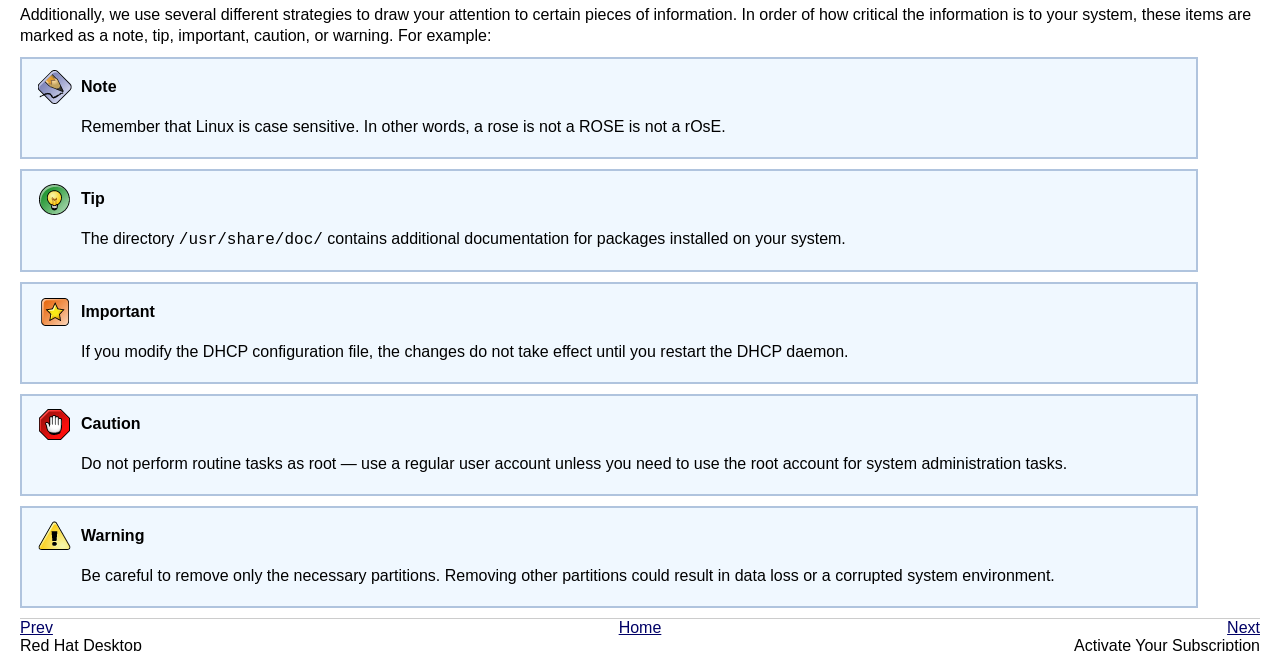What happens if you modify the DHCP configuration file?
Could you answer the question in a detailed manner, providing as much information as possible?

According to the webpage, if you modify the DHCP configuration file, the changes do not take effect until you restart the DHCP daemon. This information is provided in the table under the 'Important' marker.